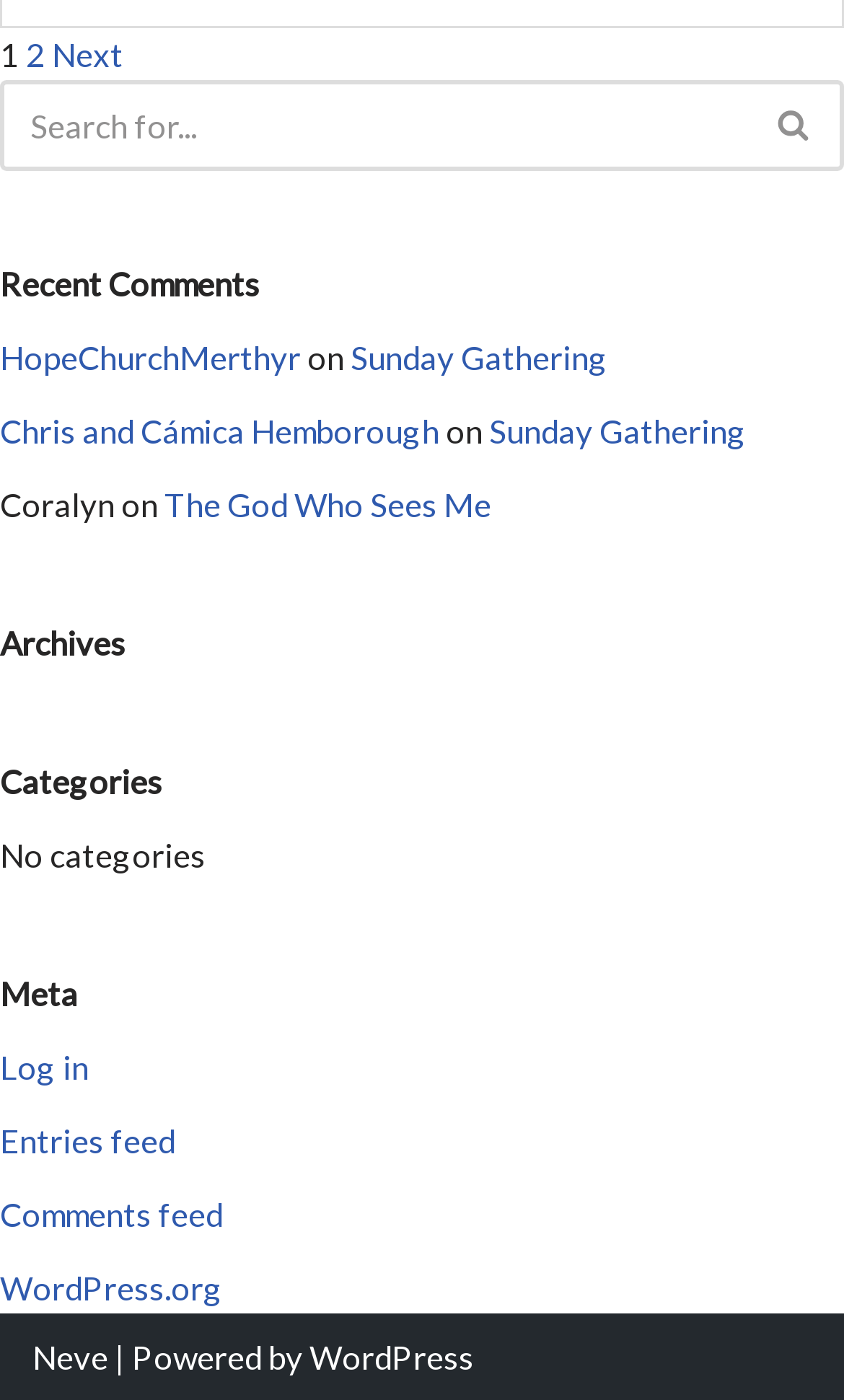Please determine the bounding box coordinates for the element that should be clicked to follow these instructions: "View recent comments".

[0.0, 0.188, 0.308, 0.216]